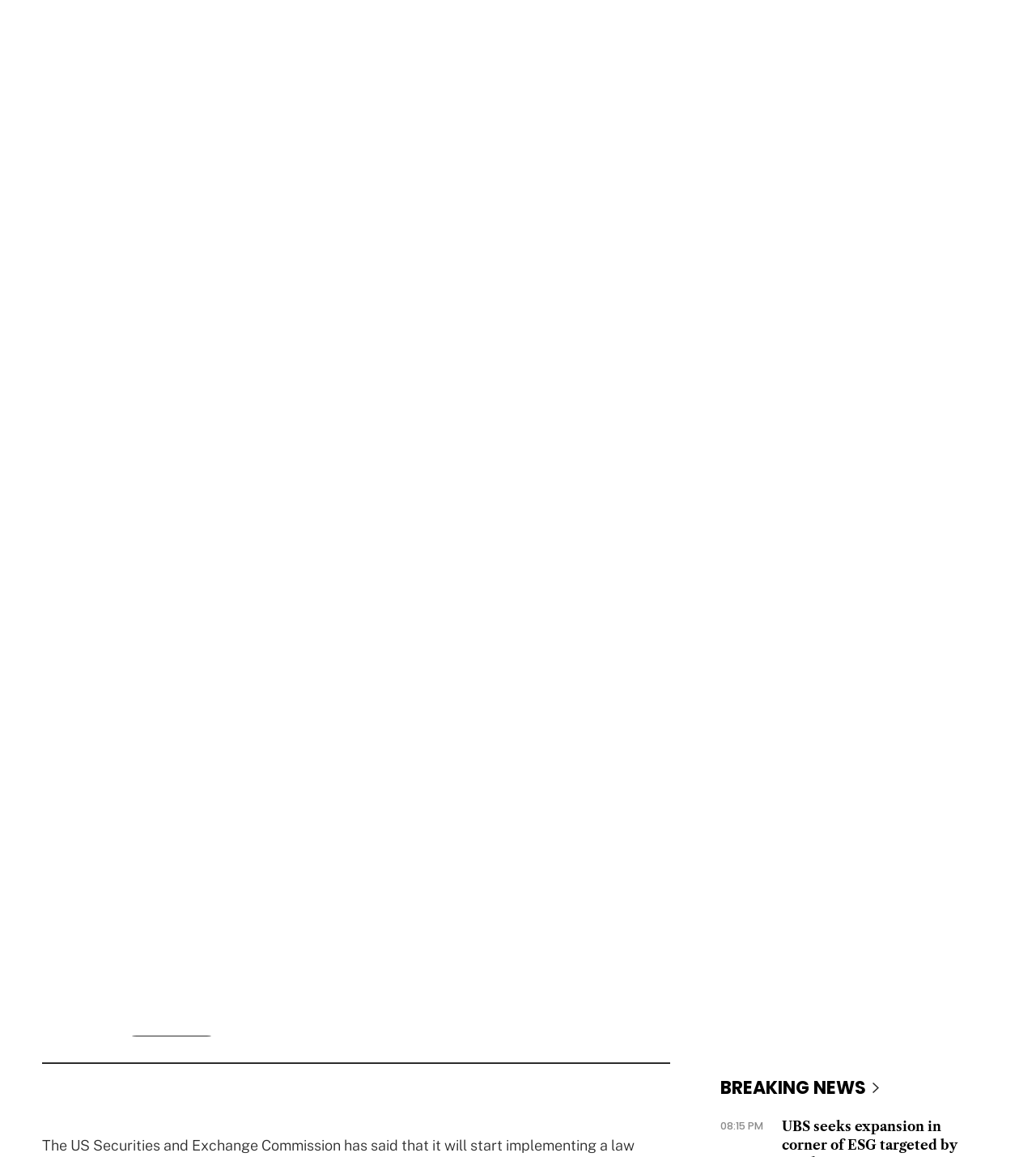What is the price of Trip.com's Hong Kong secondary listing?
Please provide a single word or phrase as the answer based on the screenshot.

HK$268